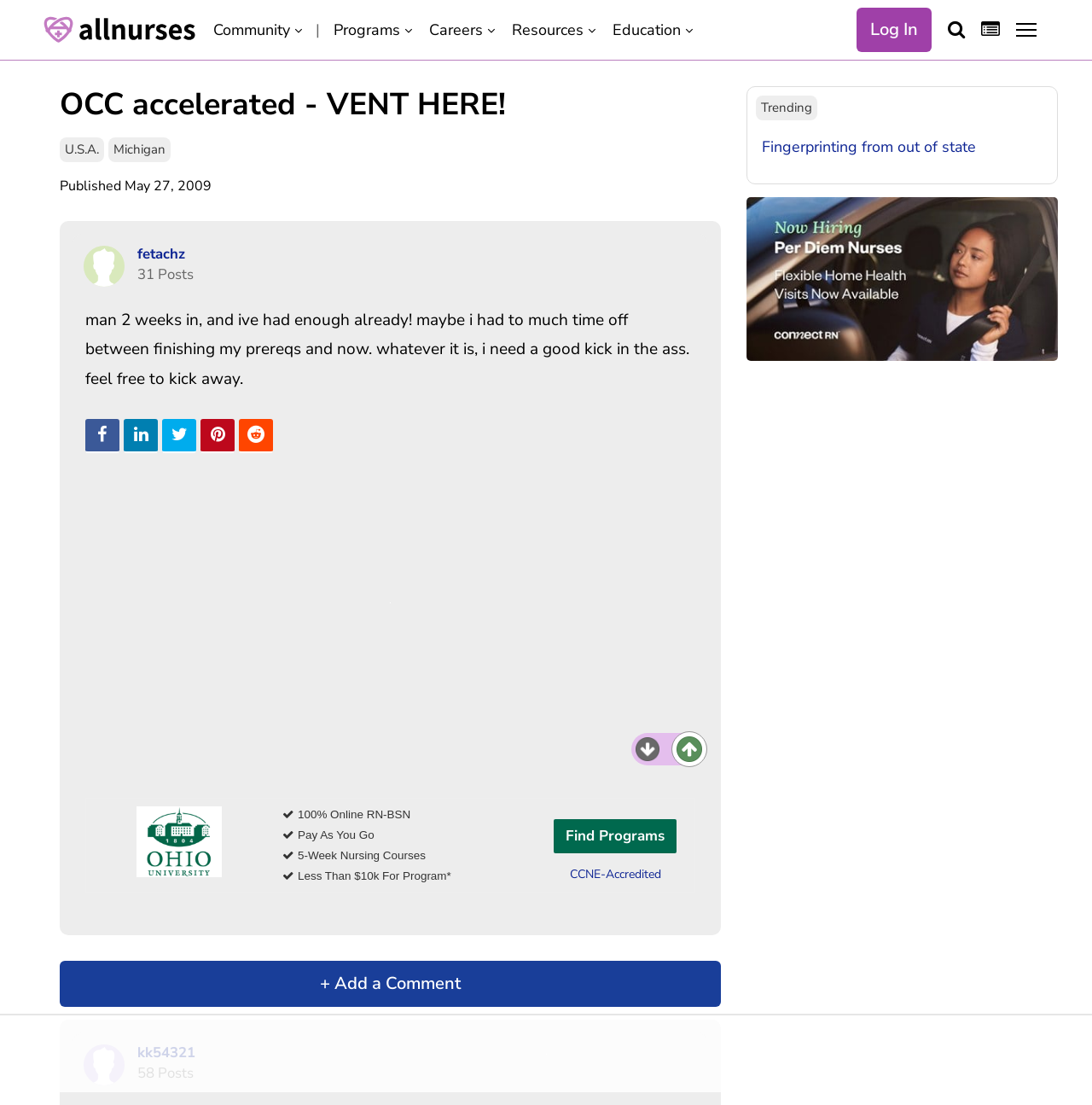What is the topic of the discussion?
From the image, provide a succinct answer in one word or a short phrase.

man 2 weeks in